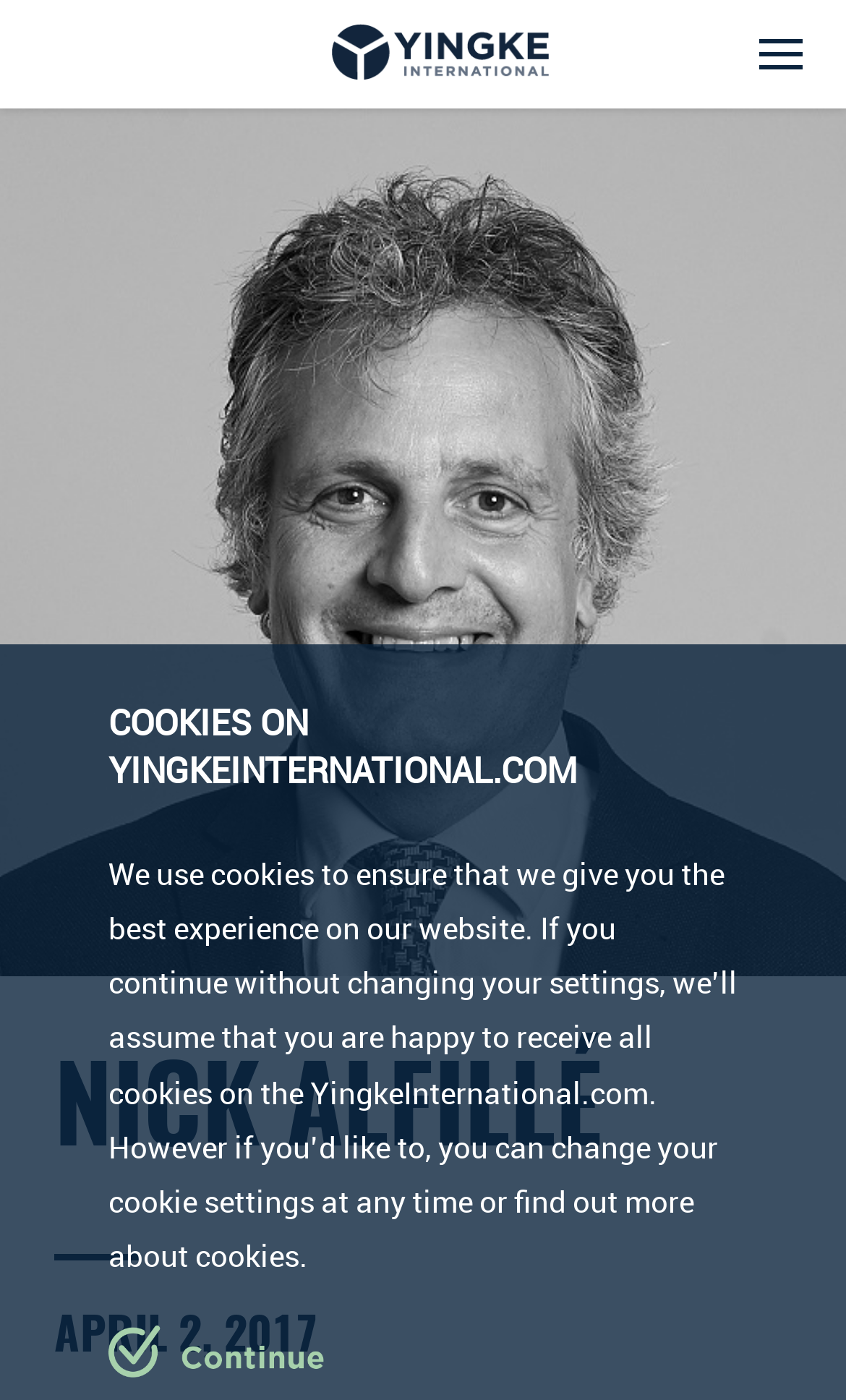What is the purpose of the cookies on this website?
Based on the image content, provide your answer in one word or a short phrase.

To ensure the best experience